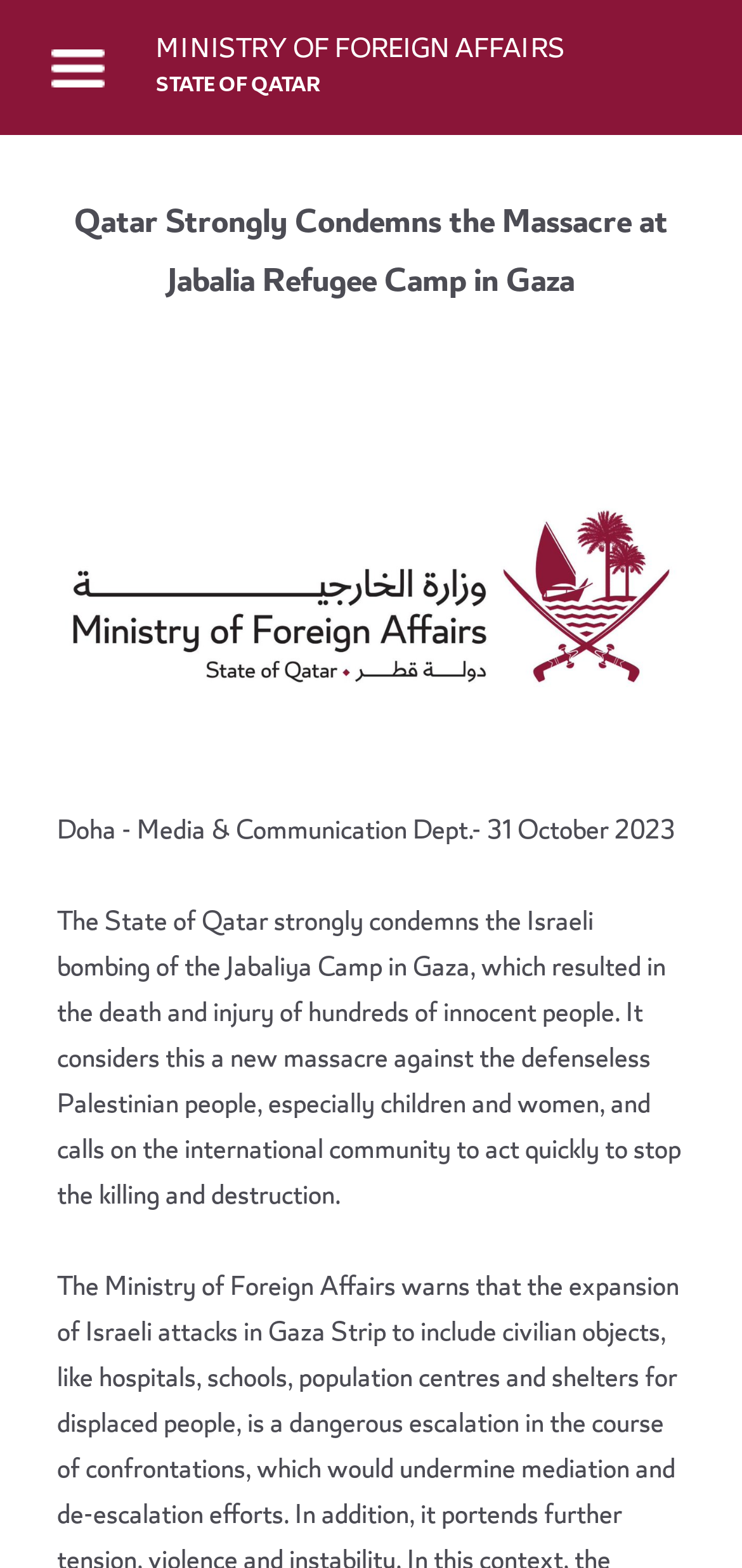What is the purpose of the button at the top left corner?
Could you please answer the question thoroughly and with as much detail as possible?

I found the purpose of the button at the top left corner by looking at the button element with the description 'Toggle Navigation' which is located at the top left corner of the webpage, and it is likely used to toggle the navigation menu.